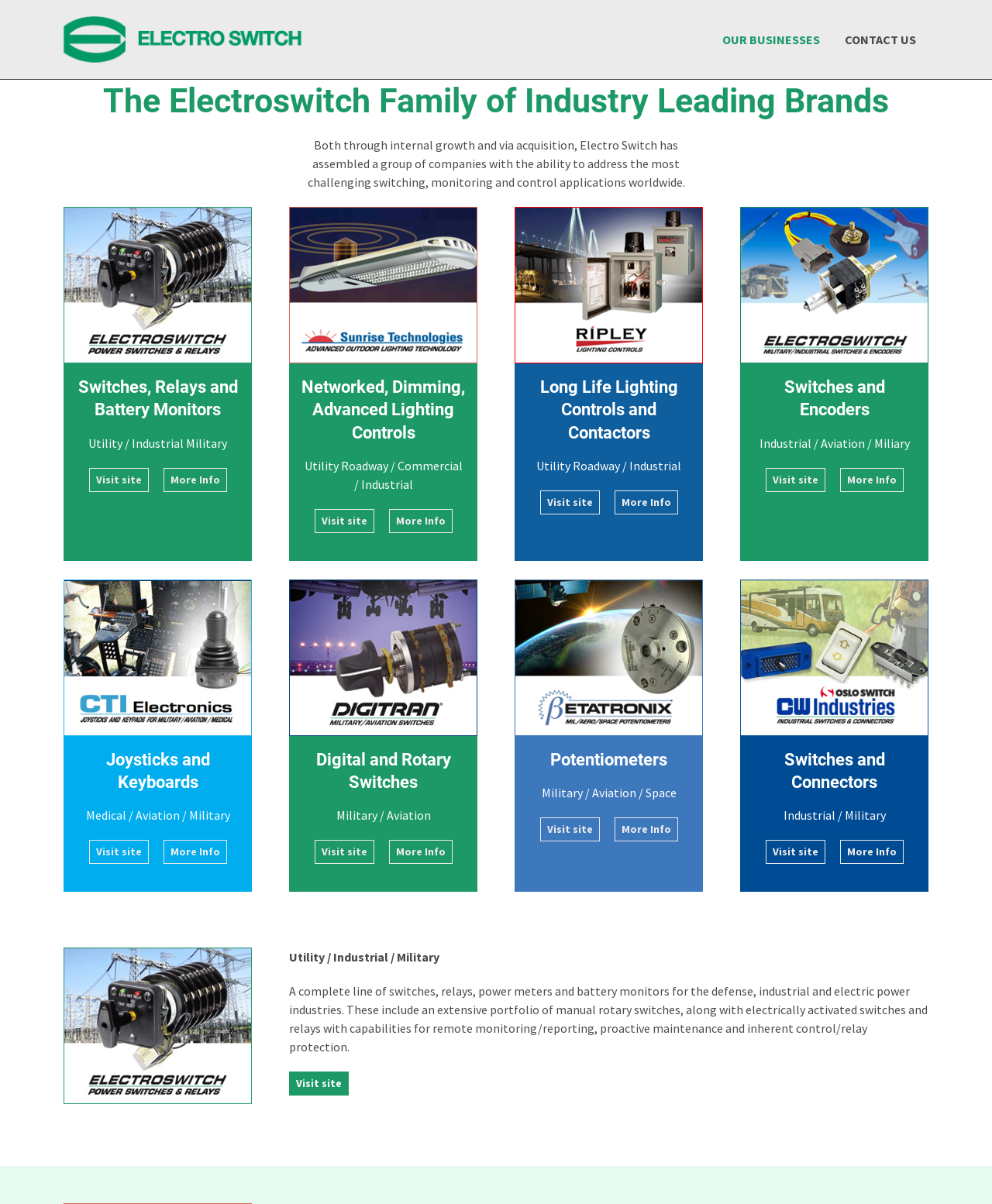Please locate the clickable area by providing the bounding box coordinates to follow this instruction: "Visit Electroswitch Power Switches & Relays".

[0.065, 0.173, 0.253, 0.301]